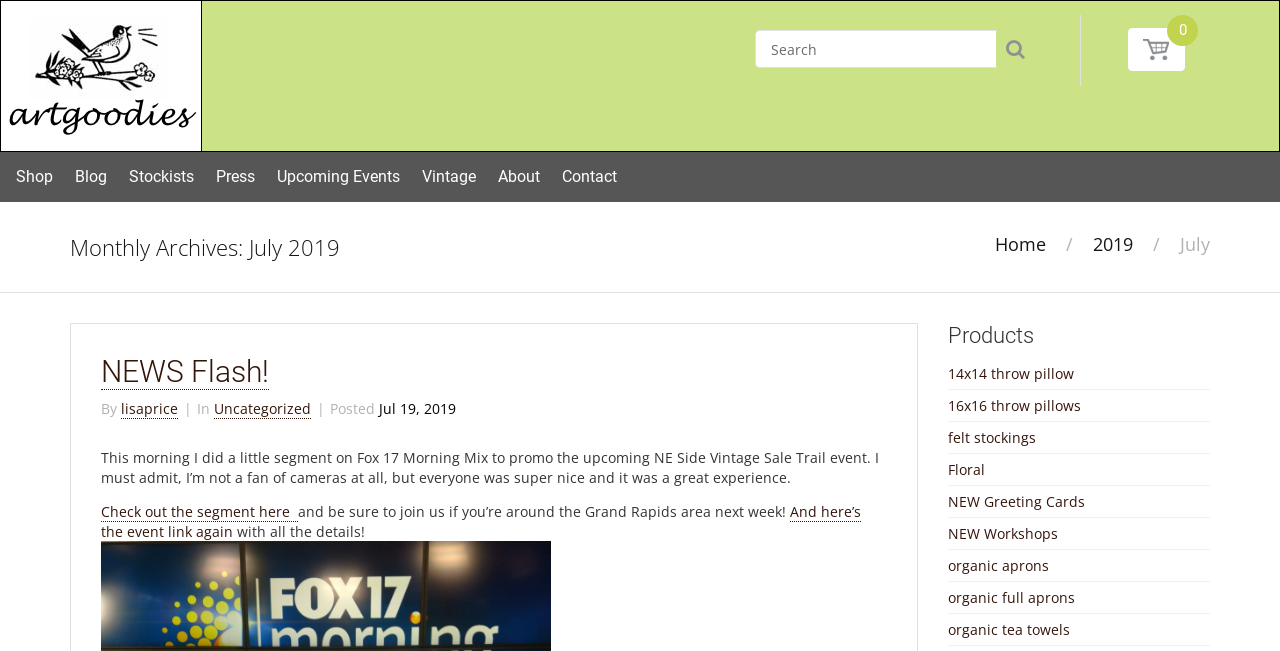Determine the bounding box coordinates for the area that should be clicked to carry out the following instruction: "Search for products".

[0.59, 0.046, 0.809, 0.104]